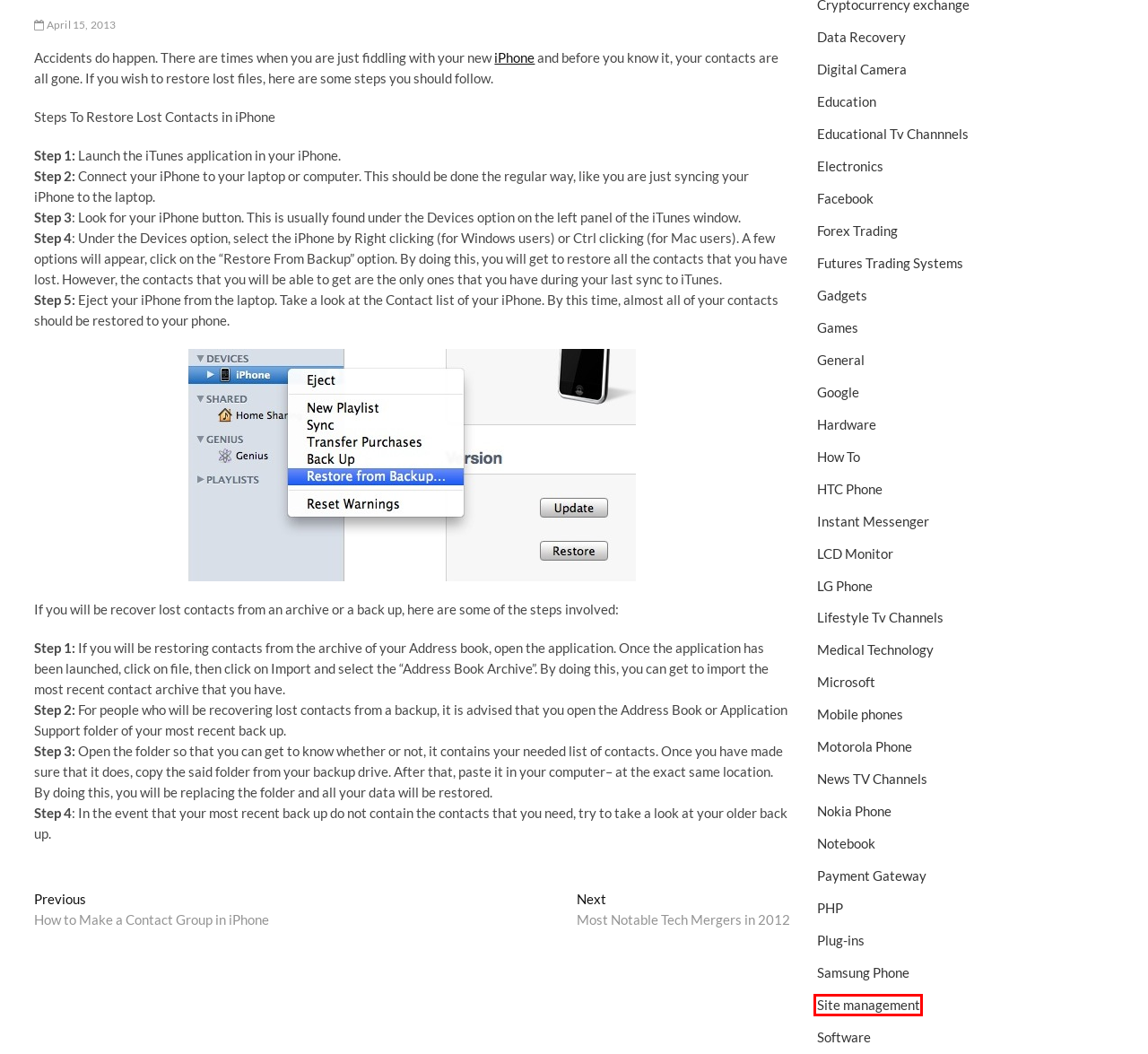Given a screenshot of a webpage with a red rectangle bounding box around a UI element, select the best matching webpage description for the new webpage that appears after clicking the highlighted element. The candidate descriptions are:
A. Nokia Phone
B. Gadgets
C. Education
D. LCD Monitor
E. Software
F. Payment Gateway
G. Site management
H. Electronics

G